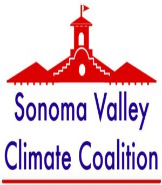What is the mission of the Sonoma Valley Climate Coalition?
Using the image, give a concise answer in the form of a single word or short phrase.

Foster environmental awareness and advocacy